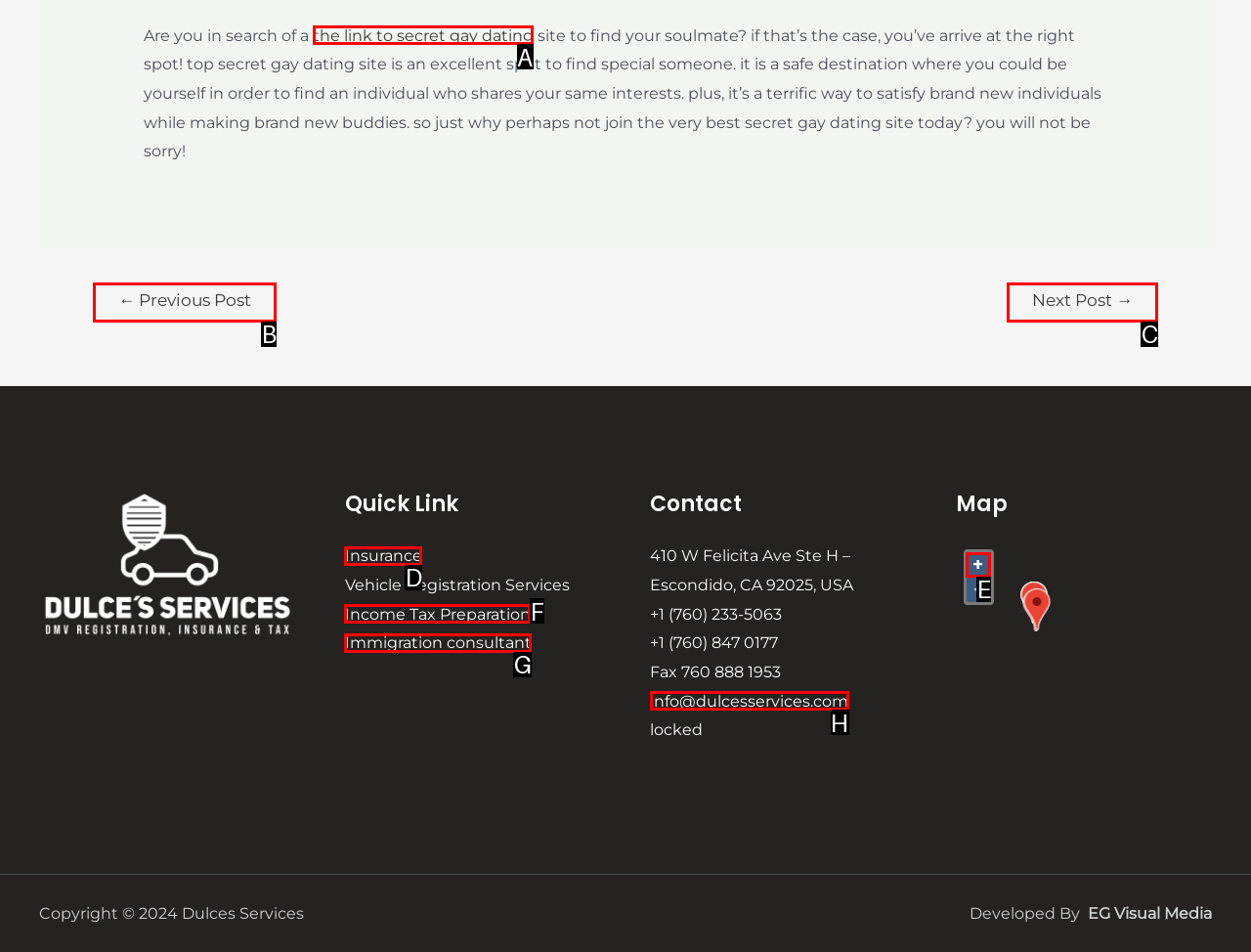Determine the letter of the element you should click to carry out the task: click the link to secret gay dating
Answer with the letter from the given choices.

A